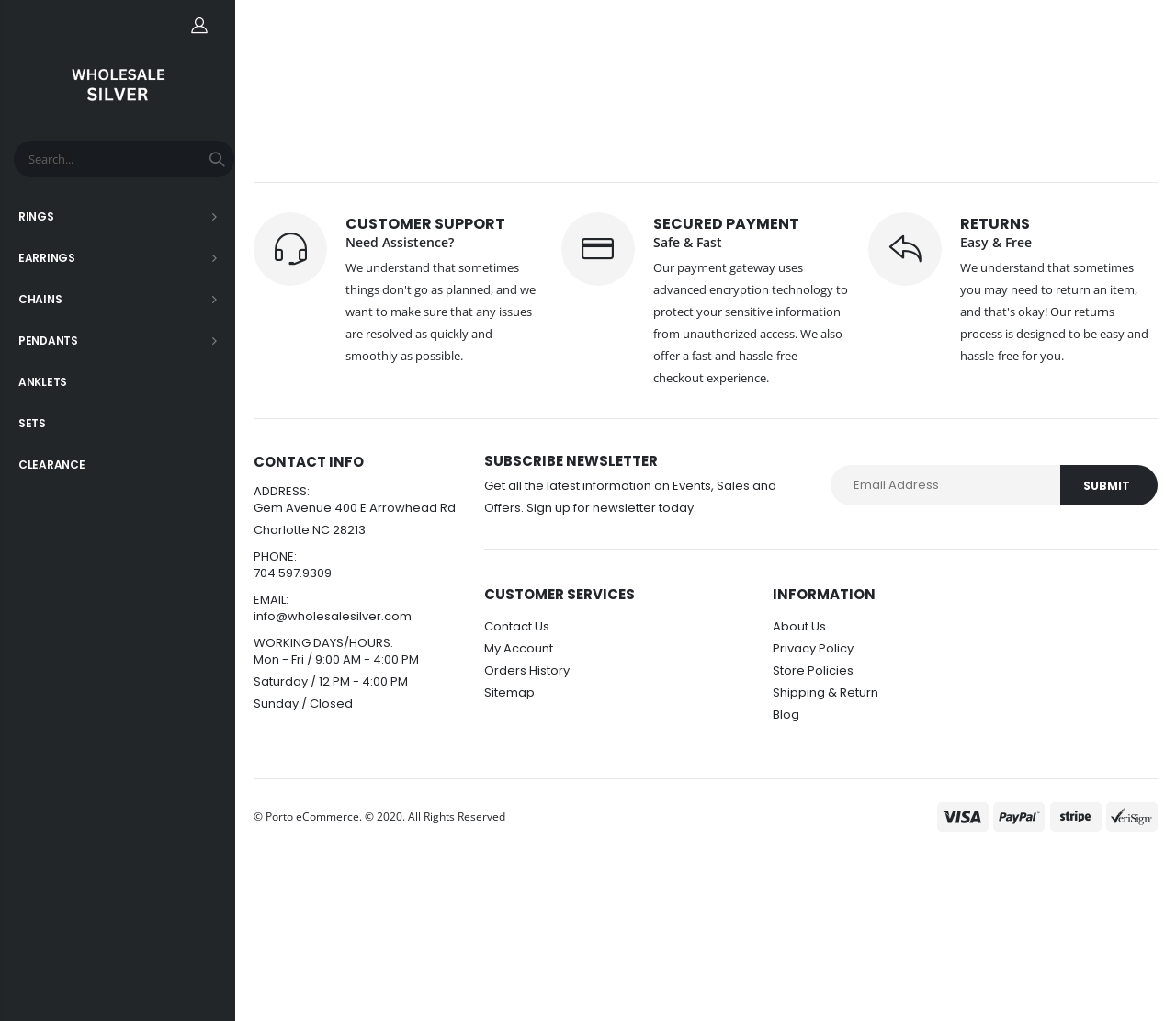Calculate the bounding box coordinates of the UI element given the description: "Shipping & Return".

[0.657, 0.67, 0.747, 0.687]